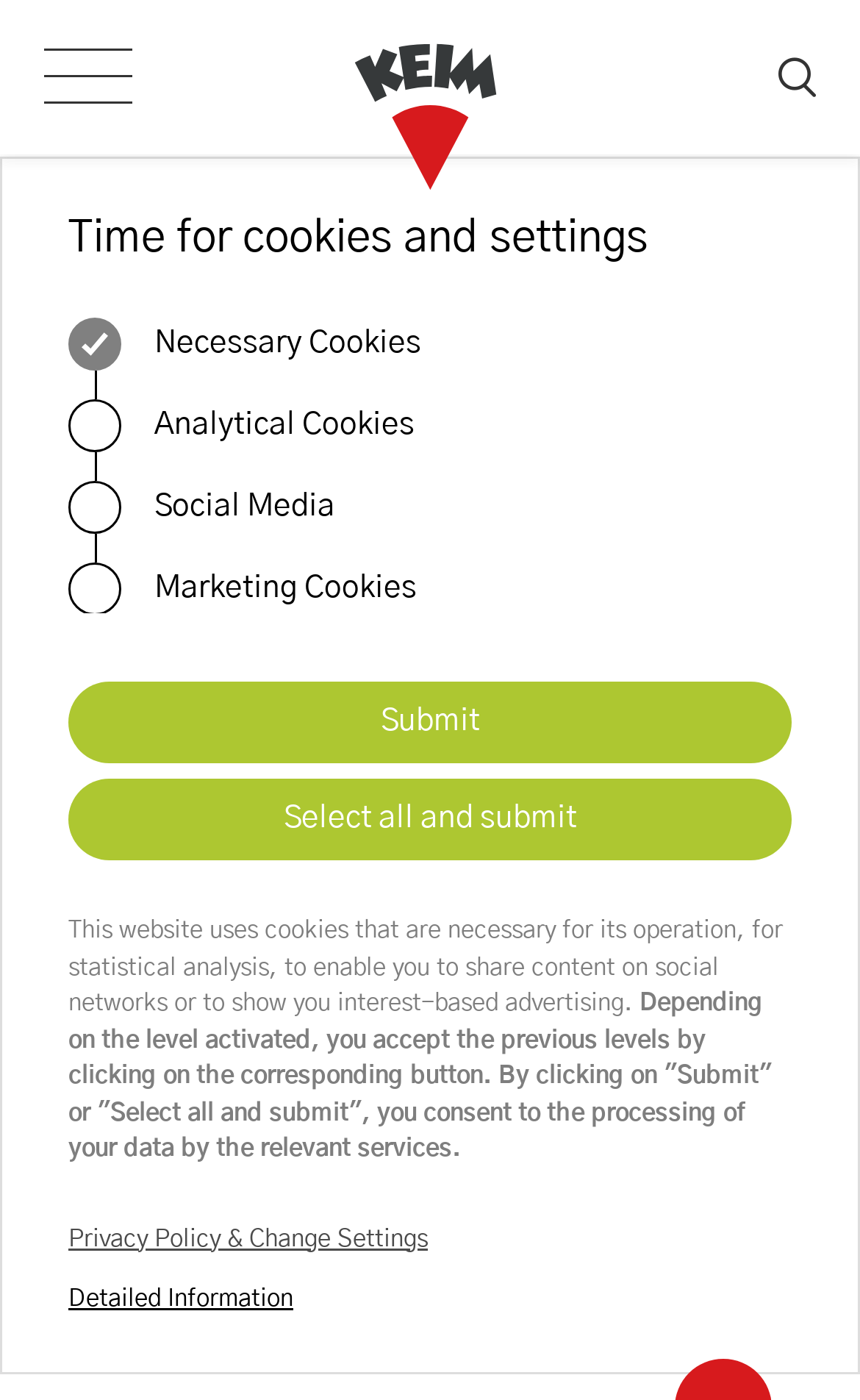What can be shared on social networks?
Examine the screenshot and reply with a single word or phrase.

Content